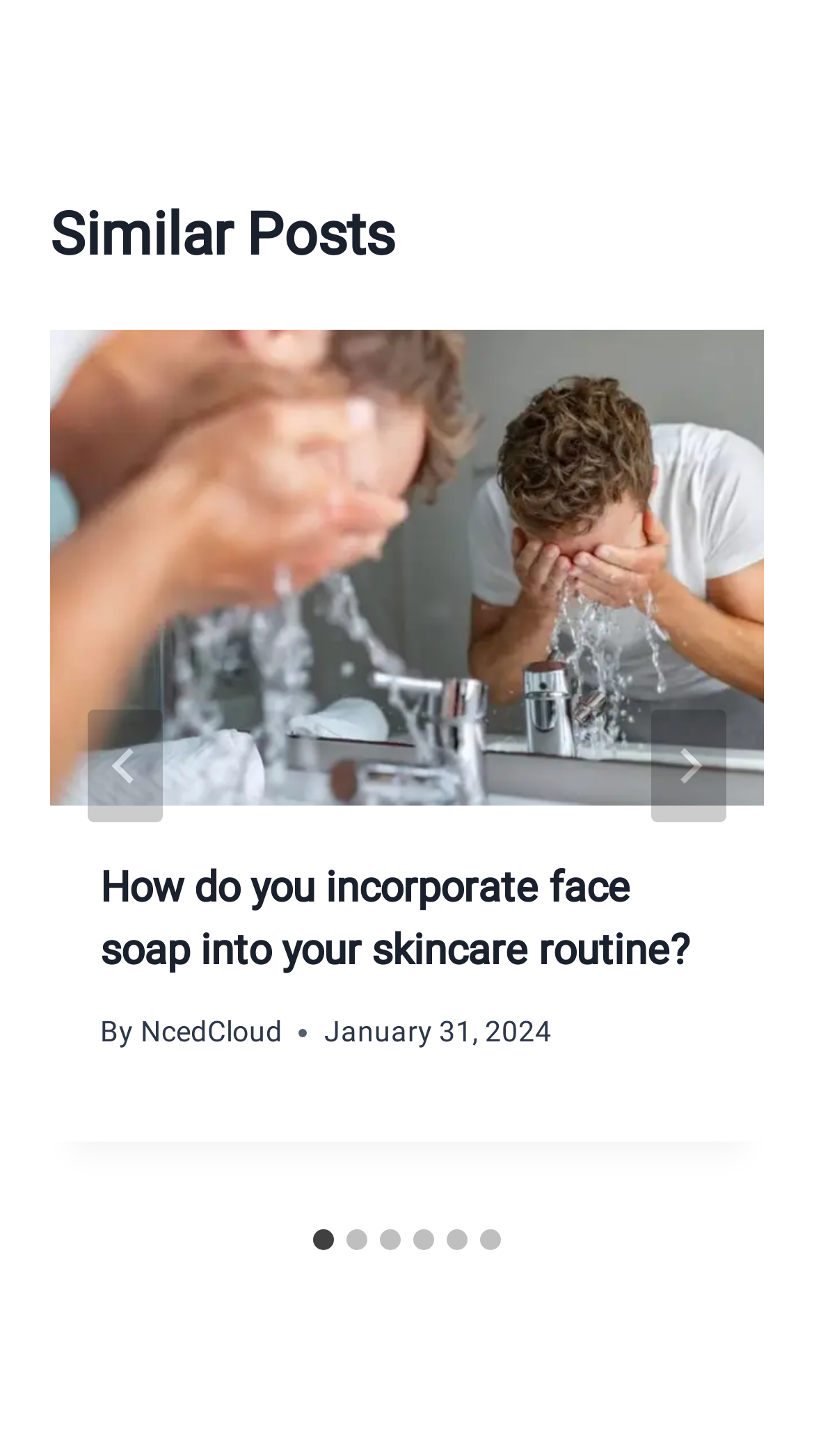Give the bounding box coordinates for this UI element: "aria-label="Go to slide 6"". The coordinates should be four float numbers between 0 and 1, arranged as [left, top, right, bottom].

[0.59, 0.844, 0.615, 0.858]